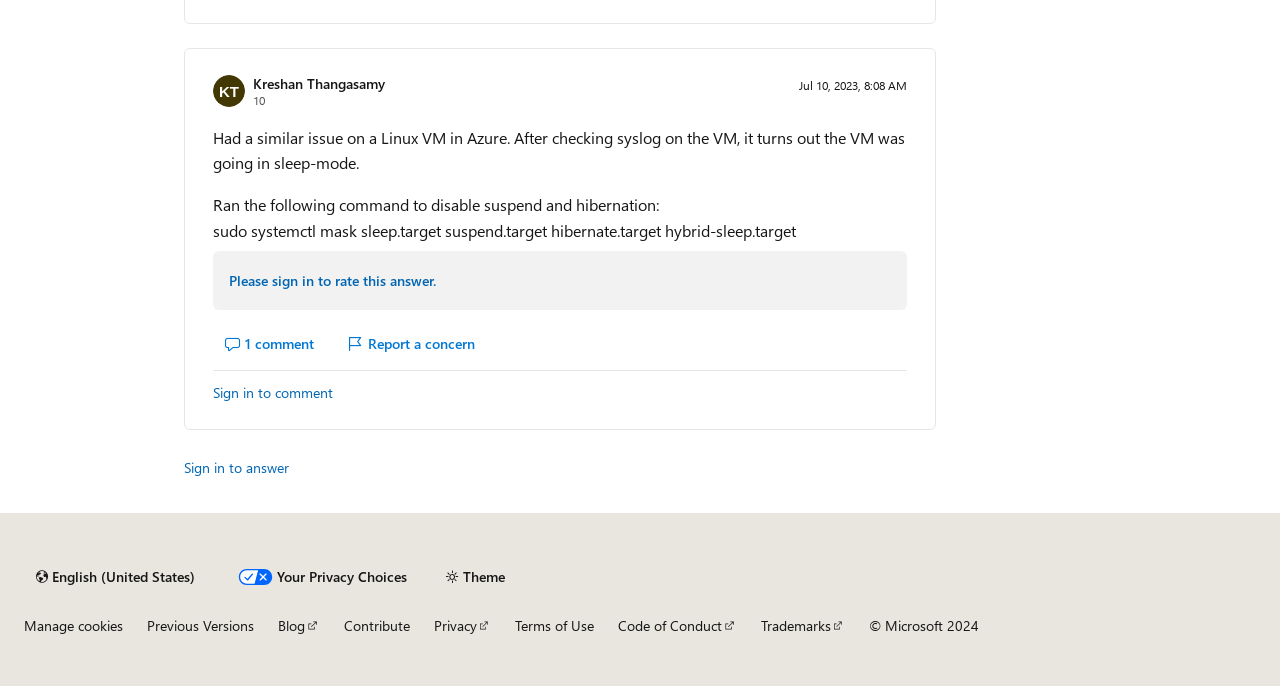What is the copyright year of the webpage?
Can you offer a detailed and complete answer to this question?

The copyright year can be found by looking at the static text element with the text '© Microsoft 2024' at the bottom of the webpage, which indicates the copyright year.